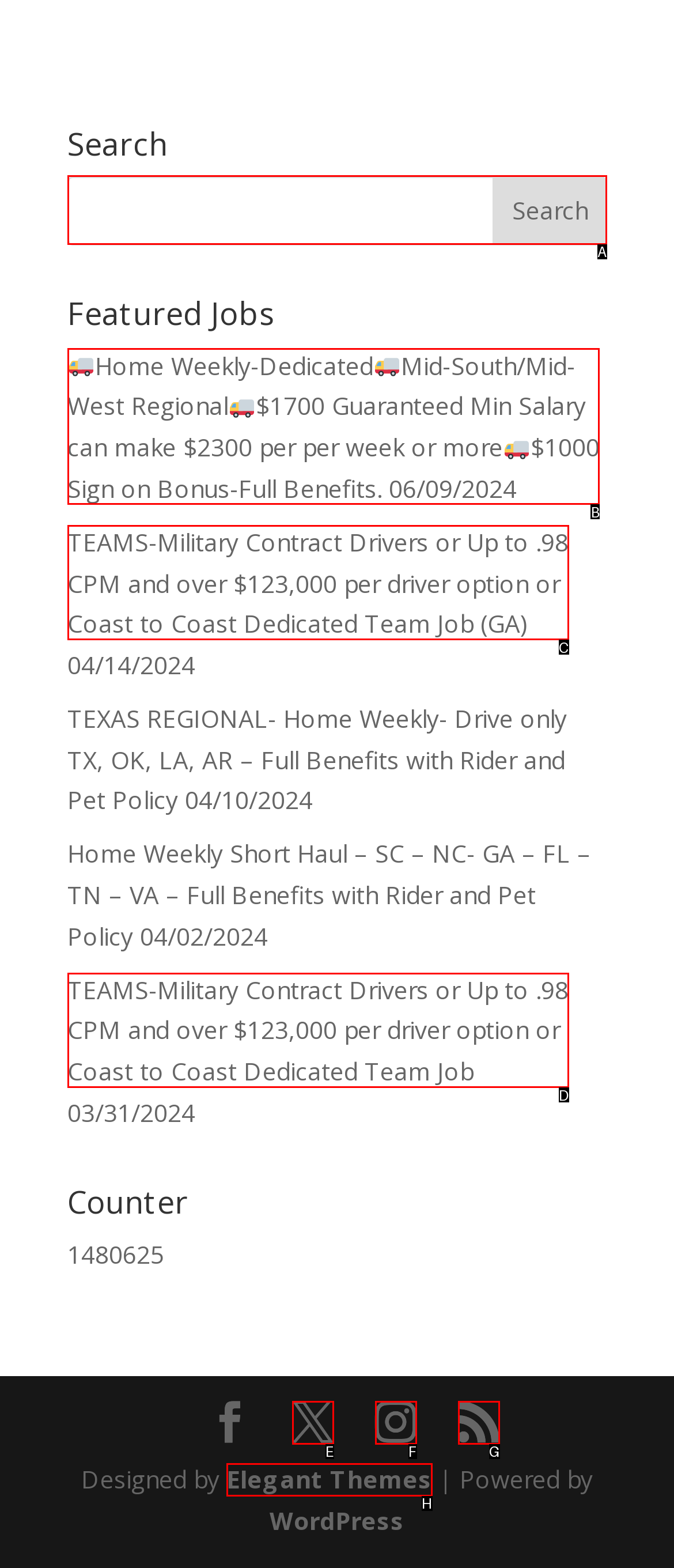For the task: Search for jobs, tell me the letter of the option you should click. Answer with the letter alone.

A